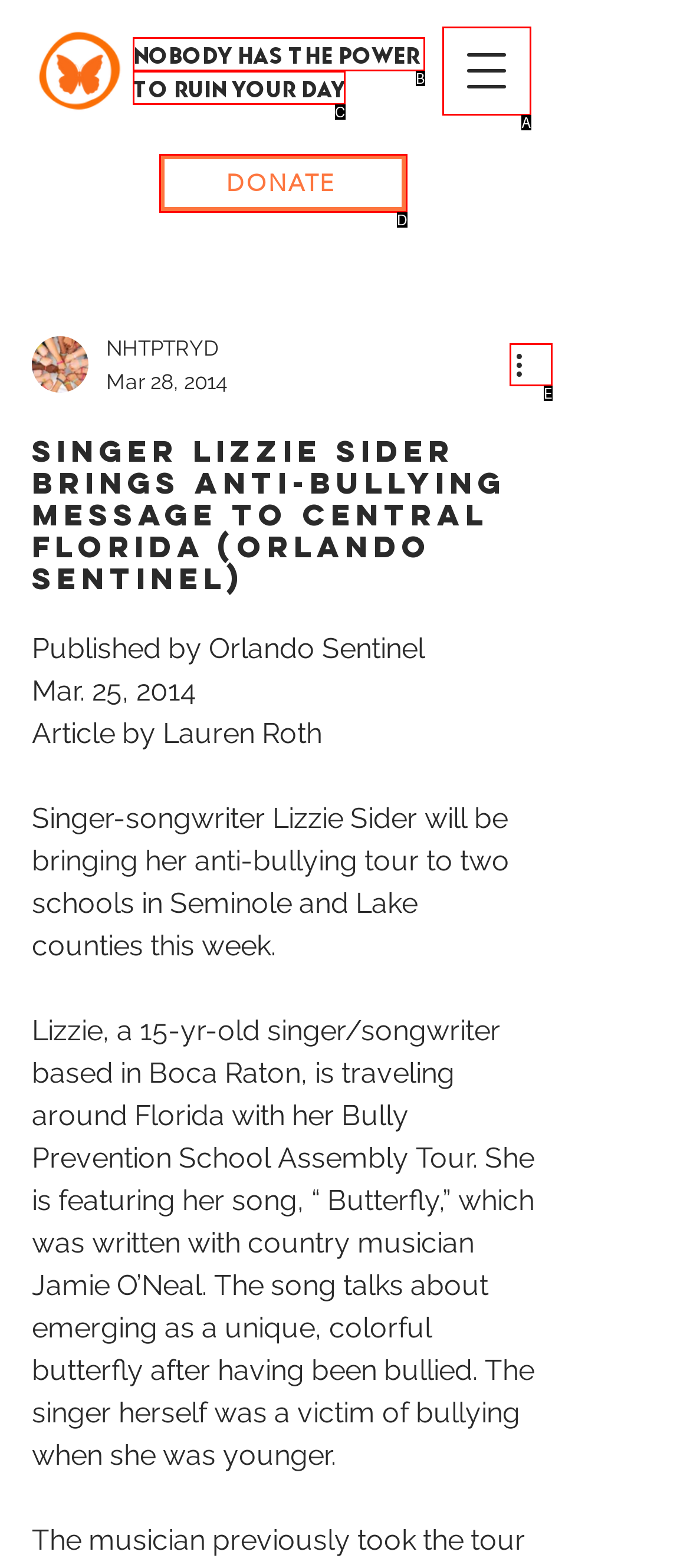Tell me the letter of the HTML element that best matches the description: aria-label="More actions" from the provided options.

E